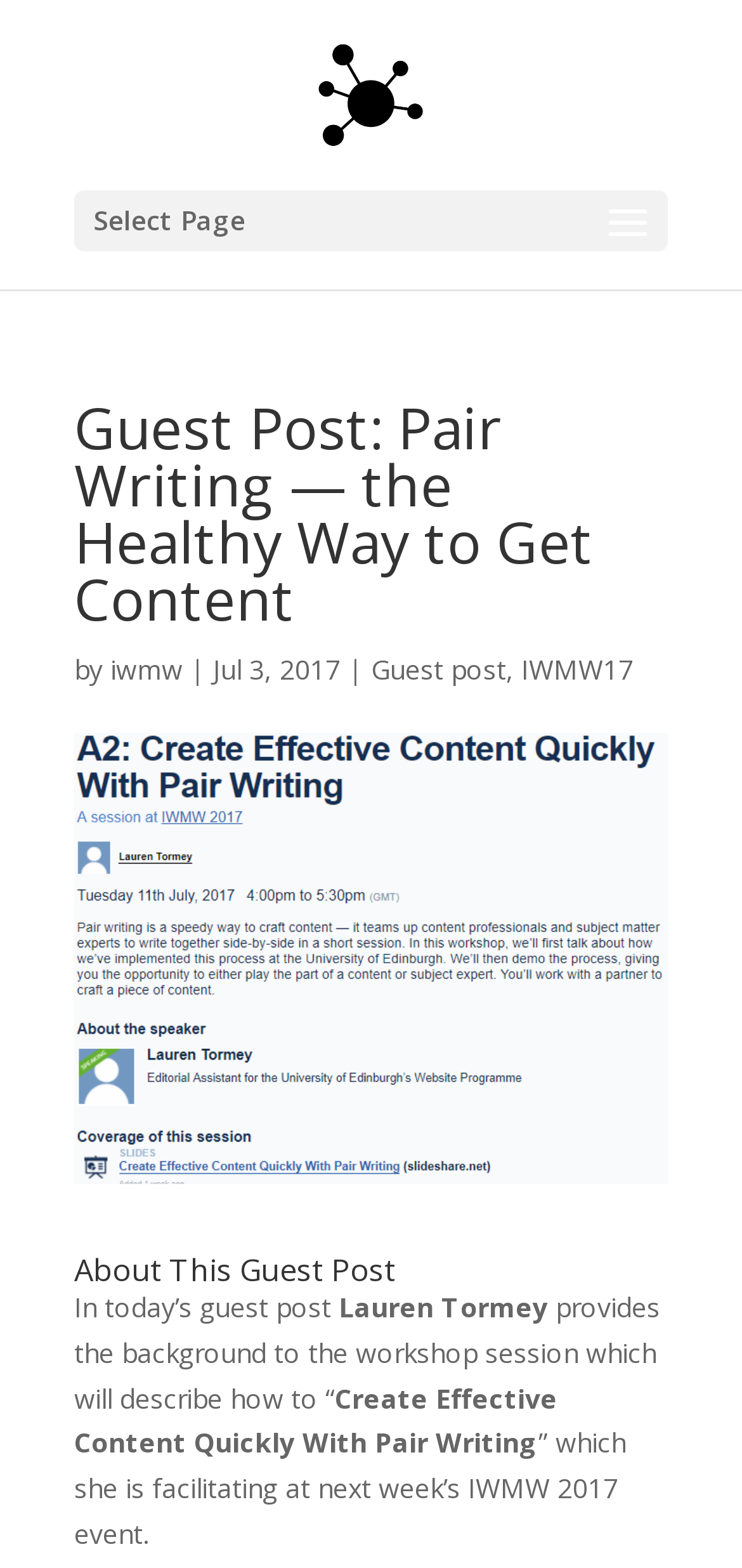Given the element description: "Guest post", predict the bounding box coordinates of the UI element it refers to, using four float numbers between 0 and 1, i.e., [left, top, right, bottom].

[0.5, 0.415, 0.682, 0.438]